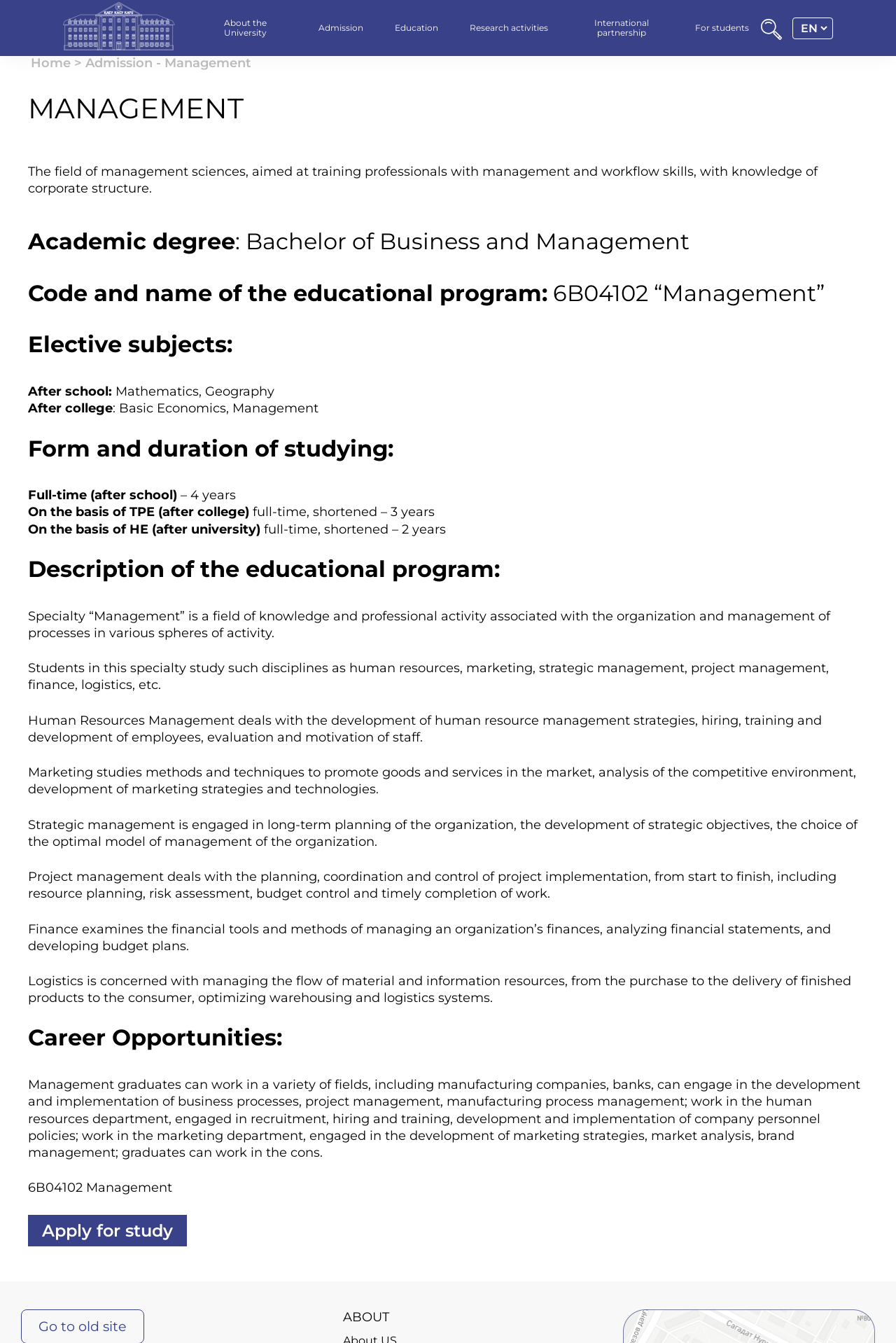Can you pinpoint the bounding box coordinates for the clickable element required for this instruction: "Click on About the University"? The coordinates should be four float numbers between 0 and 1, i.e., [left, top, right, bottom].

[0.227, 0.014, 0.32, 0.028]